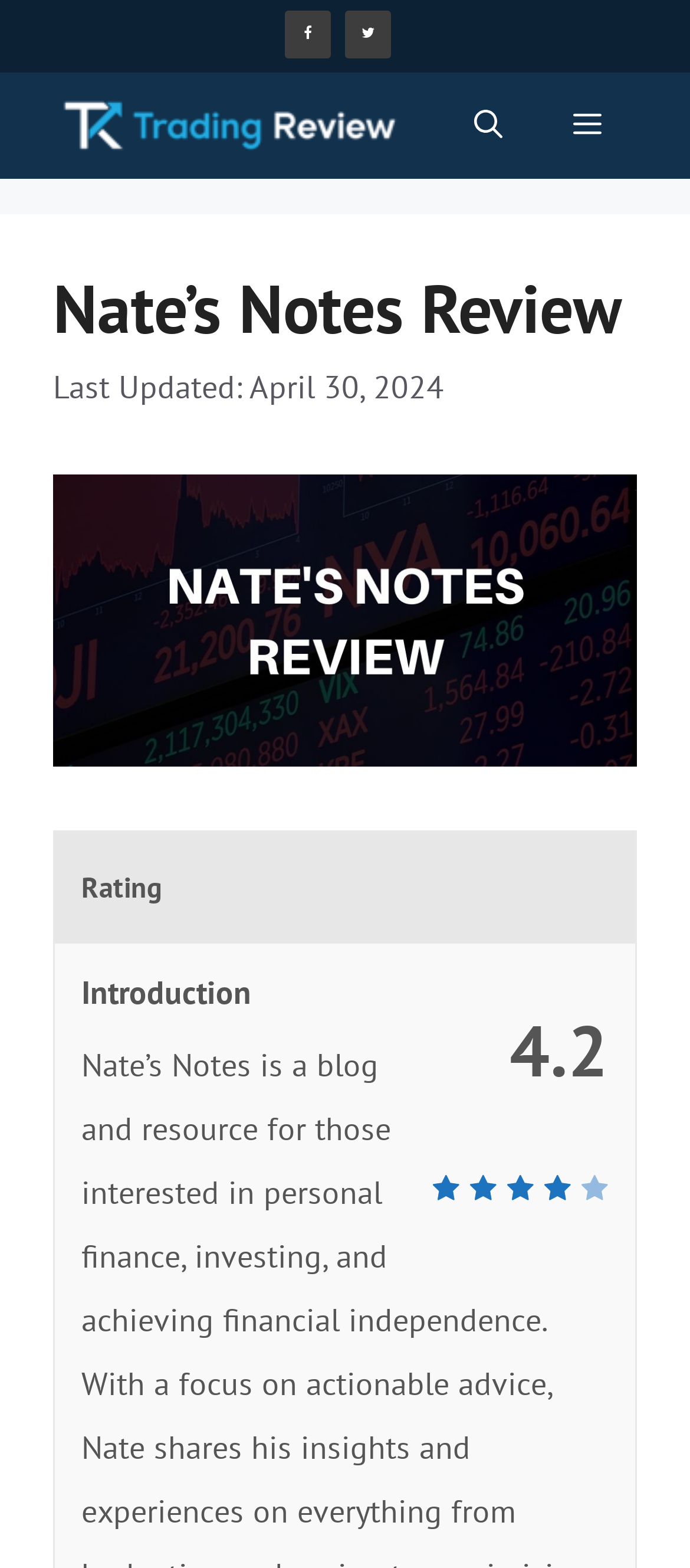Give a complete and precise description of the webpage's appearance.

The webpage is a review page for "Nate's Notes" with a rating of 4.2. At the top, there are social media links to Facebook and Twitter, positioned side by side. Below them, there is a banner with a "Site" label that spans the entire width of the page.

Under the banner, there is a navigation section with a "Trading Review" link on the left, accompanied by an image. On the right, there is a mobile toggle button and a "Menu" button that controls the primary menu. When expanded, the menu is likely to display below the button.

The main content area has a header section with a heading that reads "Nate's Notes Review" and a timestamp indicating the review was published on April 30, 2024. Below the header, there is a large image related to "Nate's Notes Review".

In the main content area, there are three blocks of text. The first block displays the rating "Rating" with a value of "4.2" positioned to its right. The second block has a heading "Introduction" that likely starts the review content.